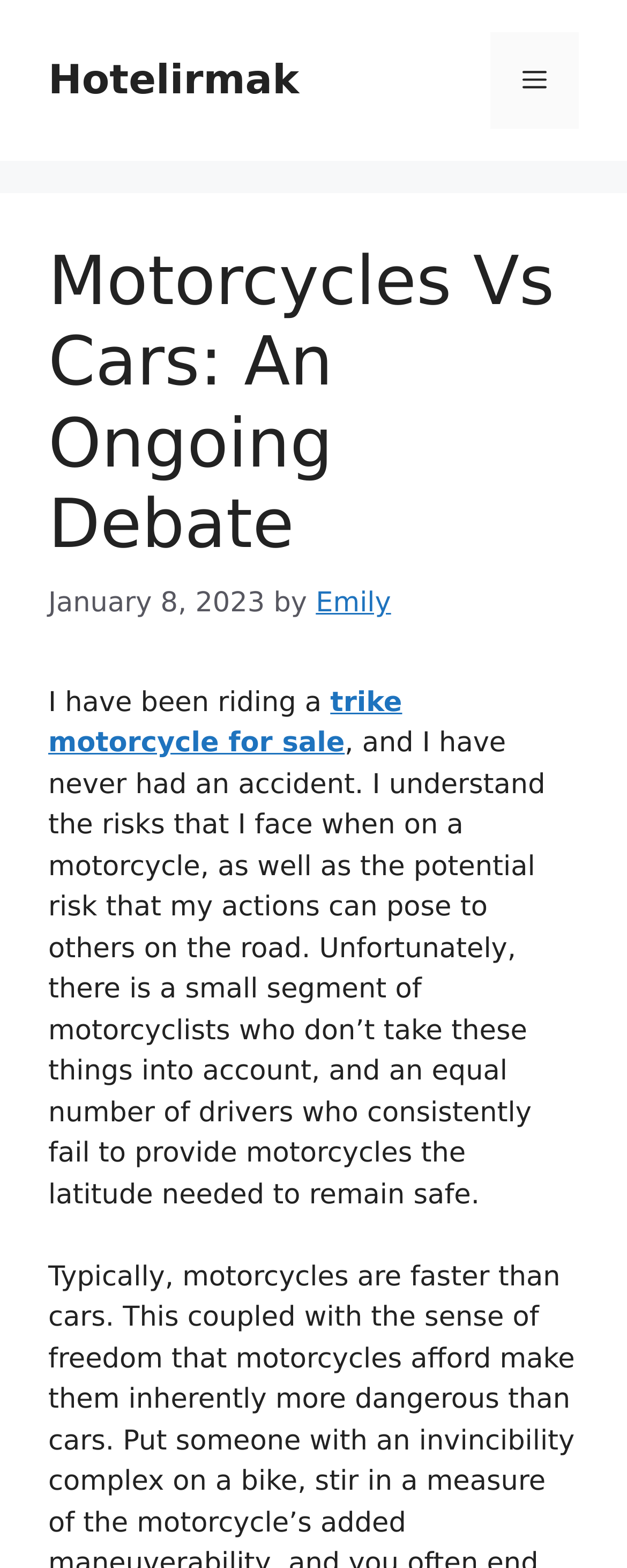Please identify the primary heading of the webpage and give its text content.

Motorcycles Vs Cars: An Ongoing Debate